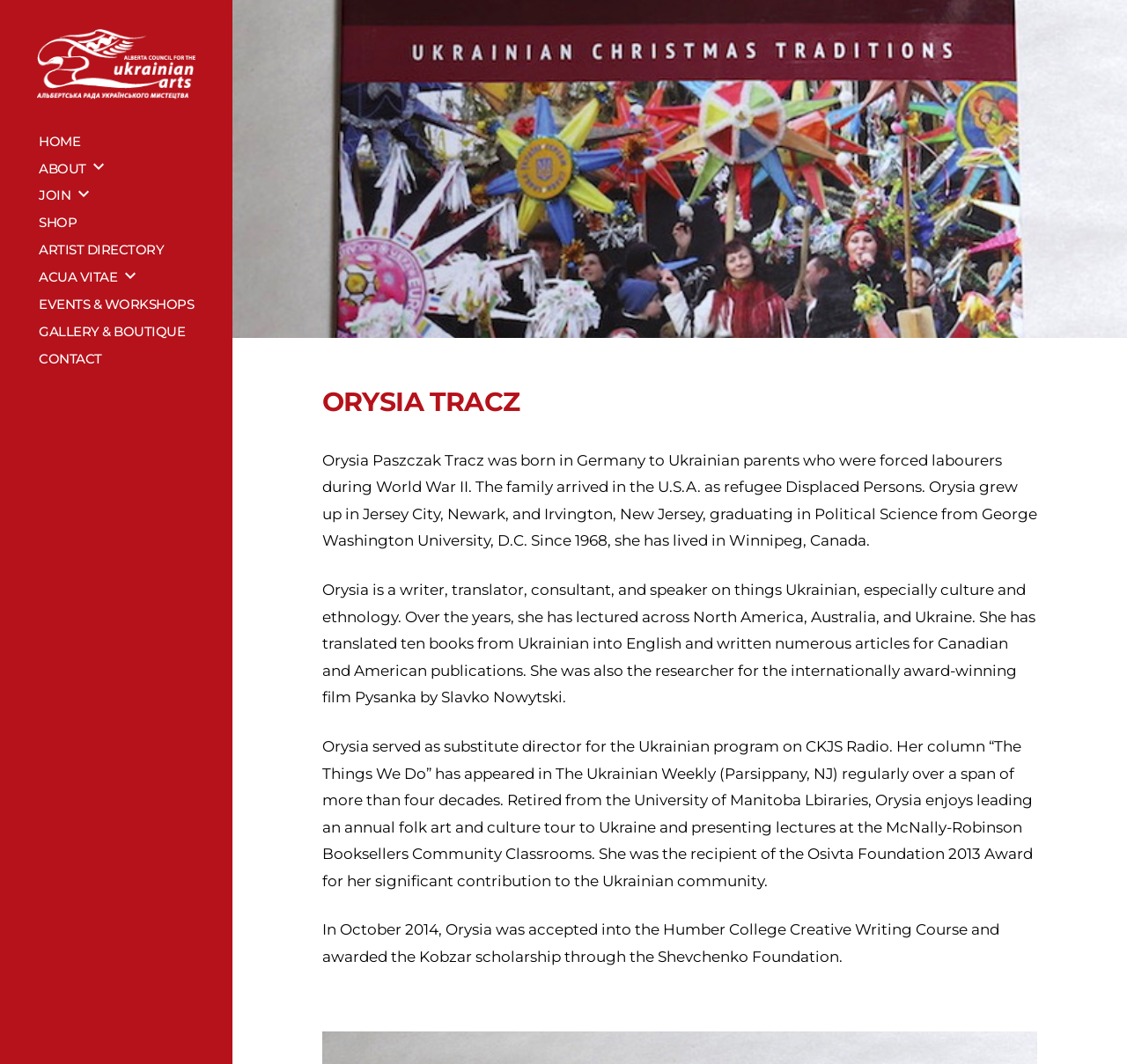Identify the bounding box coordinates for the region of the element that should be clicked to carry out the instruction: "Click the SHOP link". The bounding box coordinates should be four float numbers between 0 and 1, i.e., [left, top, right, bottom].

[0.034, 0.202, 0.068, 0.217]